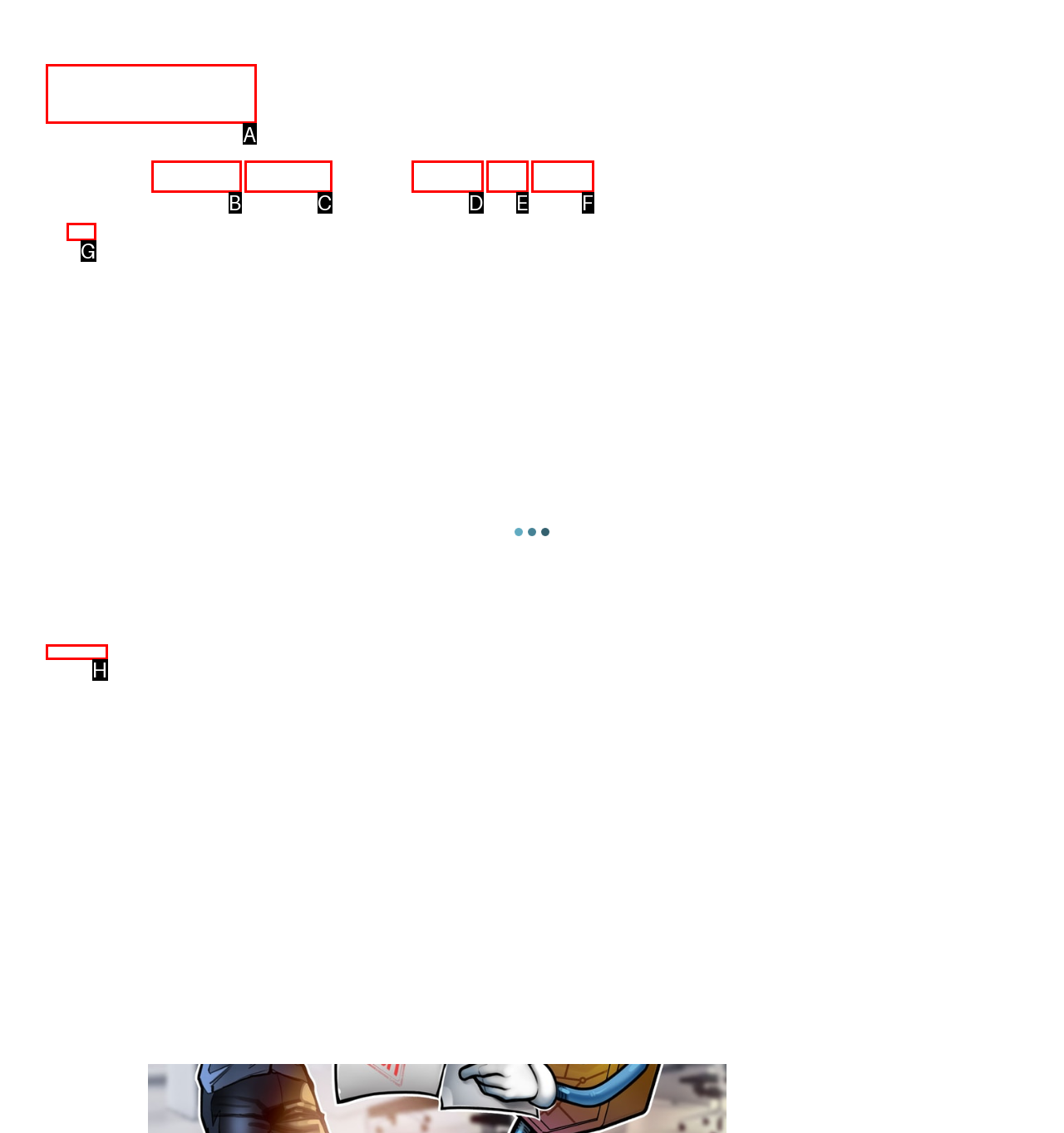Identify the correct UI element to click on to achieve the task: Click on the CryptoCurreny News link. Provide the letter of the appropriate element directly from the available choices.

A